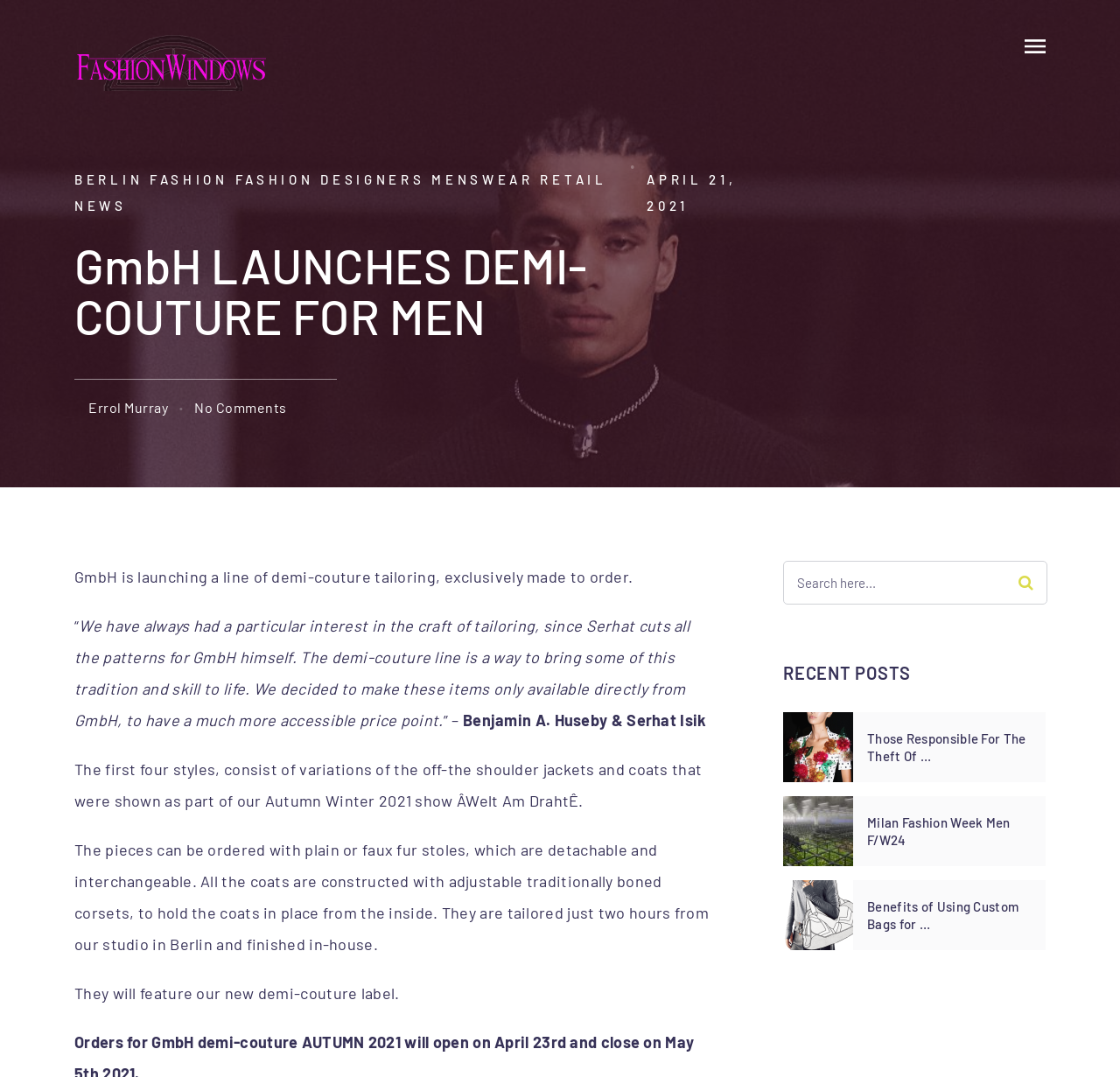Find the UI element described as: "Menswear" and predict its bounding box coordinates. Ensure the coordinates are four float numbers between 0 and 1, [left, top, right, bottom].

[0.385, 0.159, 0.476, 0.174]